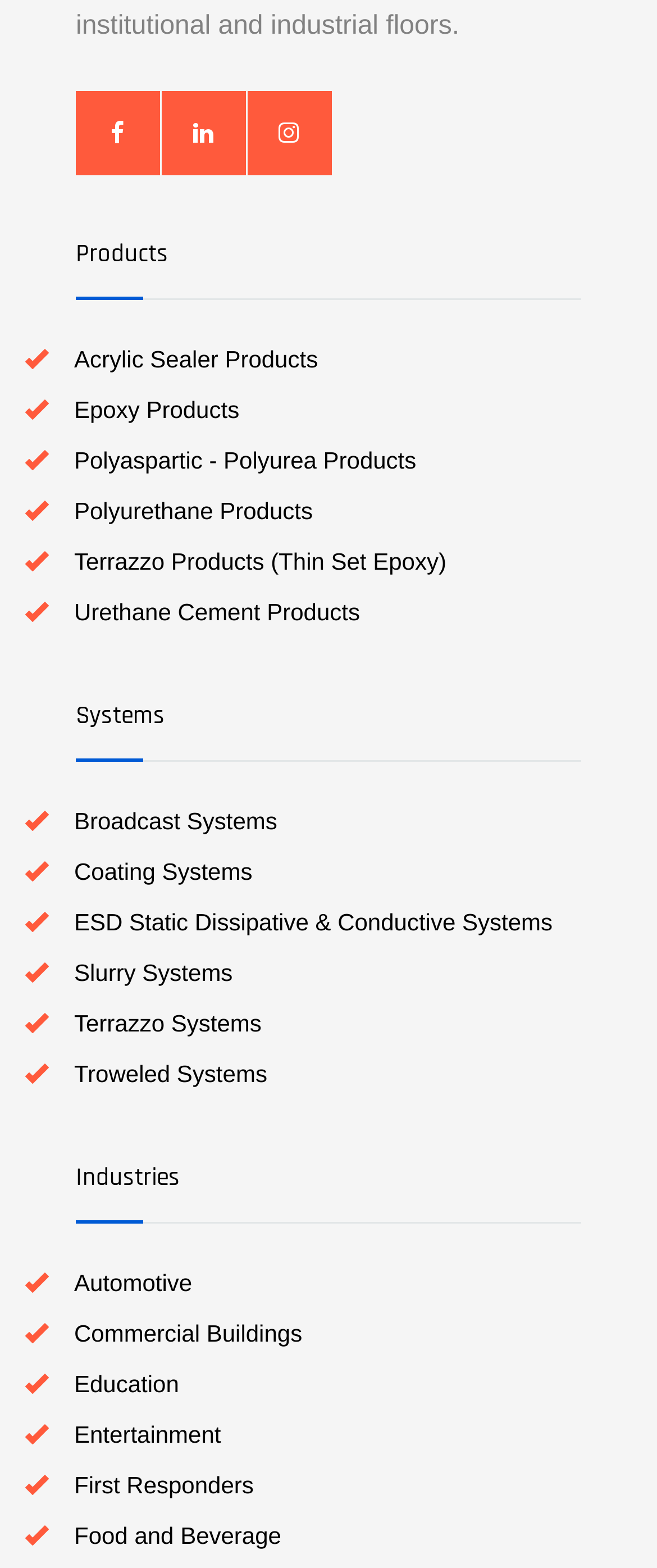What is the last industry listed on the webpage?
Look at the image and provide a short answer using one word or a phrase.

Food and Beverage